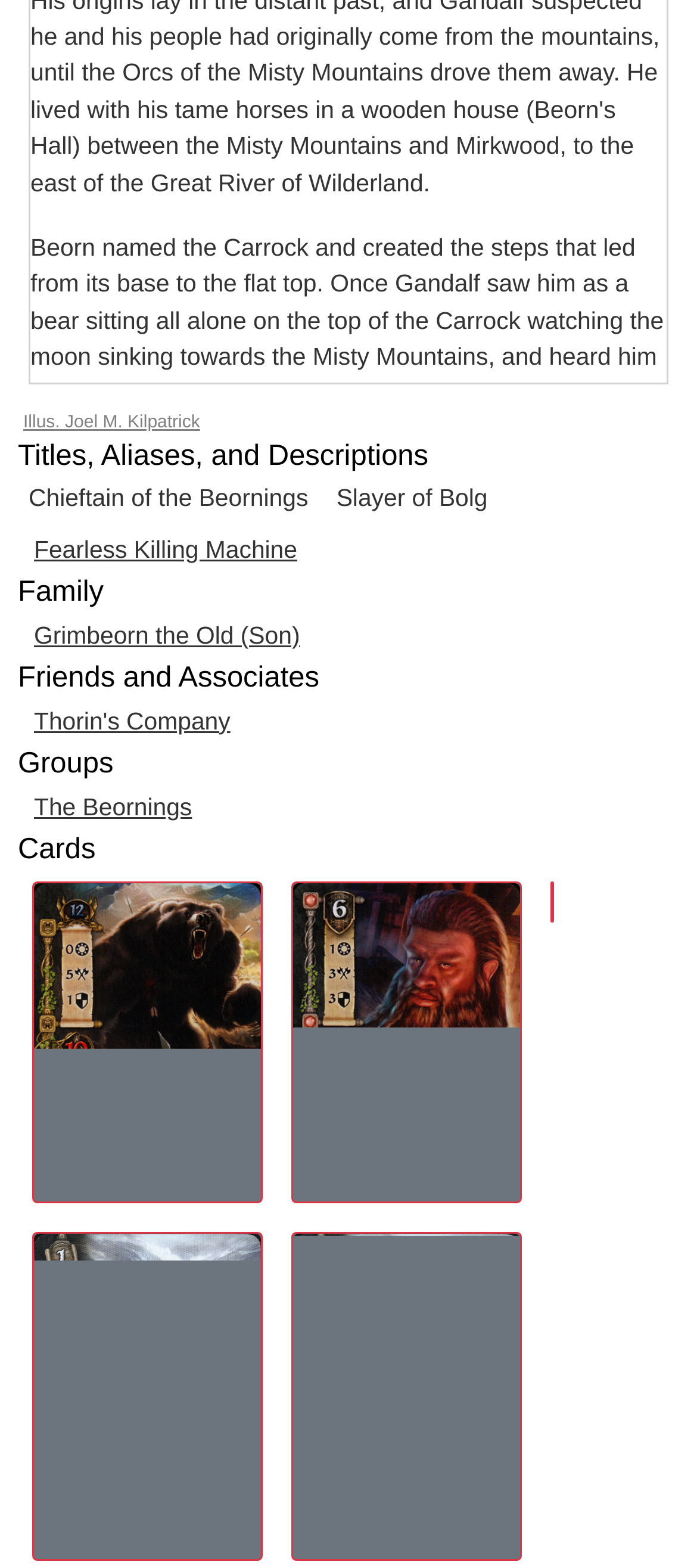Calculate the bounding box coordinates of the UI element given the description: "The Beornings".

[0.041, 0.506, 0.283, 0.523]